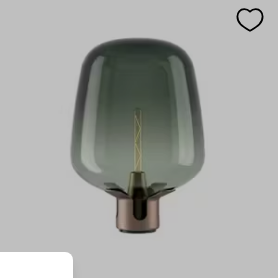Describe all the visual components present in the image.

The image showcases the "Lodes Flar Table Lamp Large" in a striking terra and turquoise color scheme. This elegant lamp features a sculptural, rounded glass shade that is tinted in a soft green hue, elegantly sitting atop a stylish base. The design hints at a contemporary aesthetic, making it a perfect addition to modern interiors. A light source peeks through the frosted glass, illuminating the space gently. This piece is accompanied by a heart icon, indicating the option to save it for later viewing. The lamp is part of a collection that includes various variants, priced at 1,640 €. Notably, it is available for delivery within 30 to 40 days.